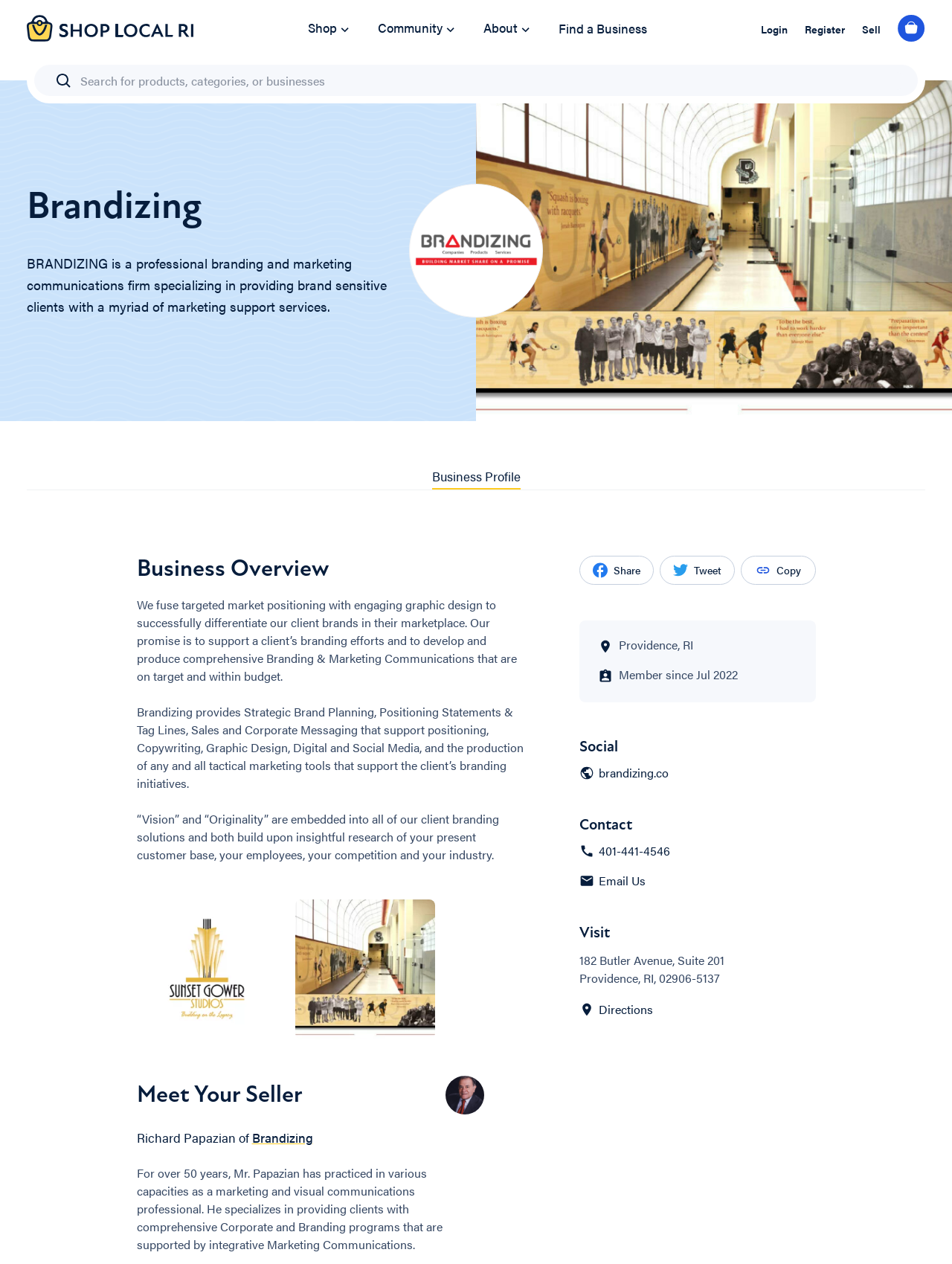Determine the bounding box coordinates for the region that must be clicked to execute the following instruction: "Share".

[0.608, 0.439, 0.687, 0.462]